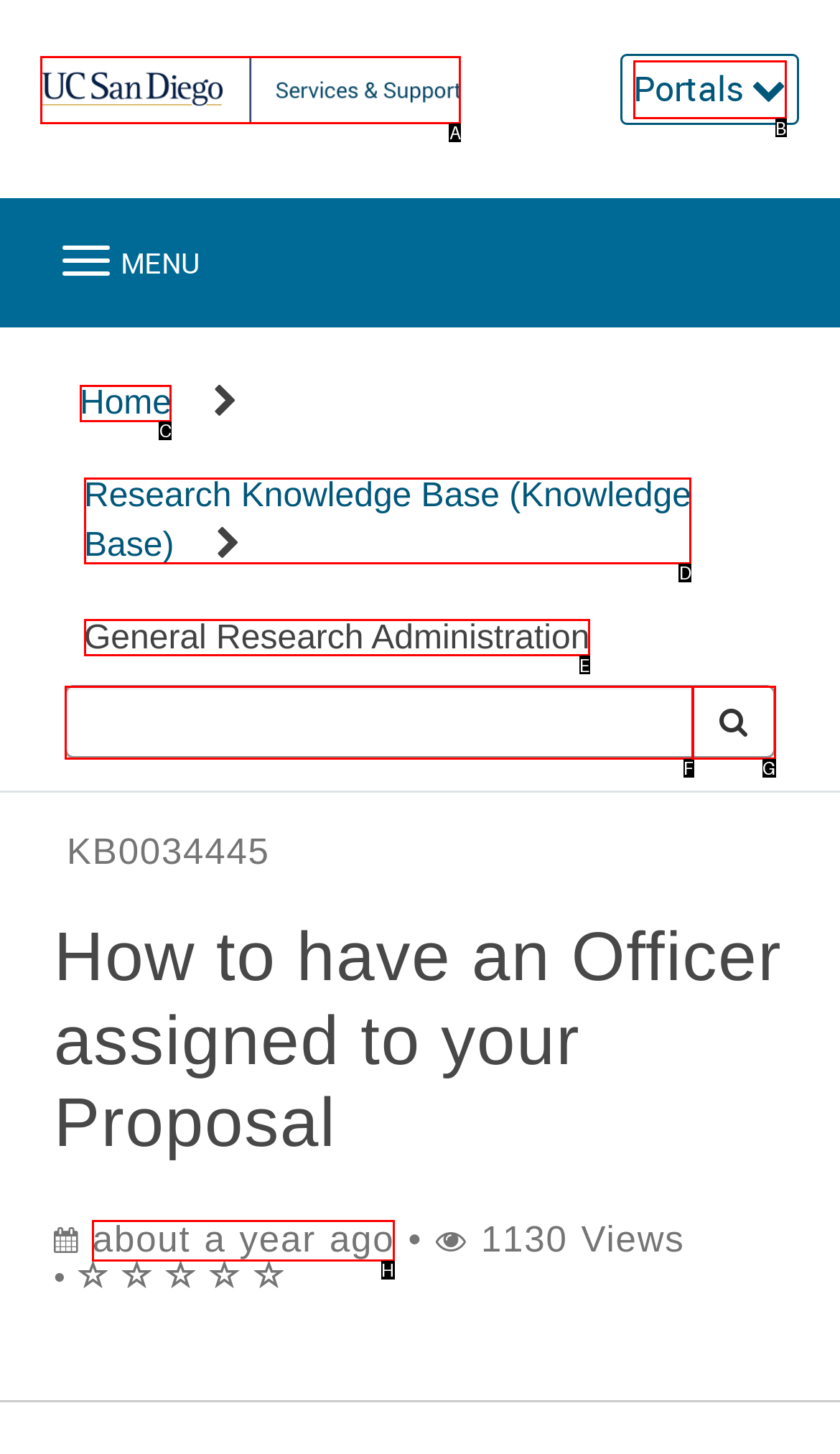Select the UI element that should be clicked to execute the following task: Click the Home link
Provide the letter of the correct choice from the given options.

C